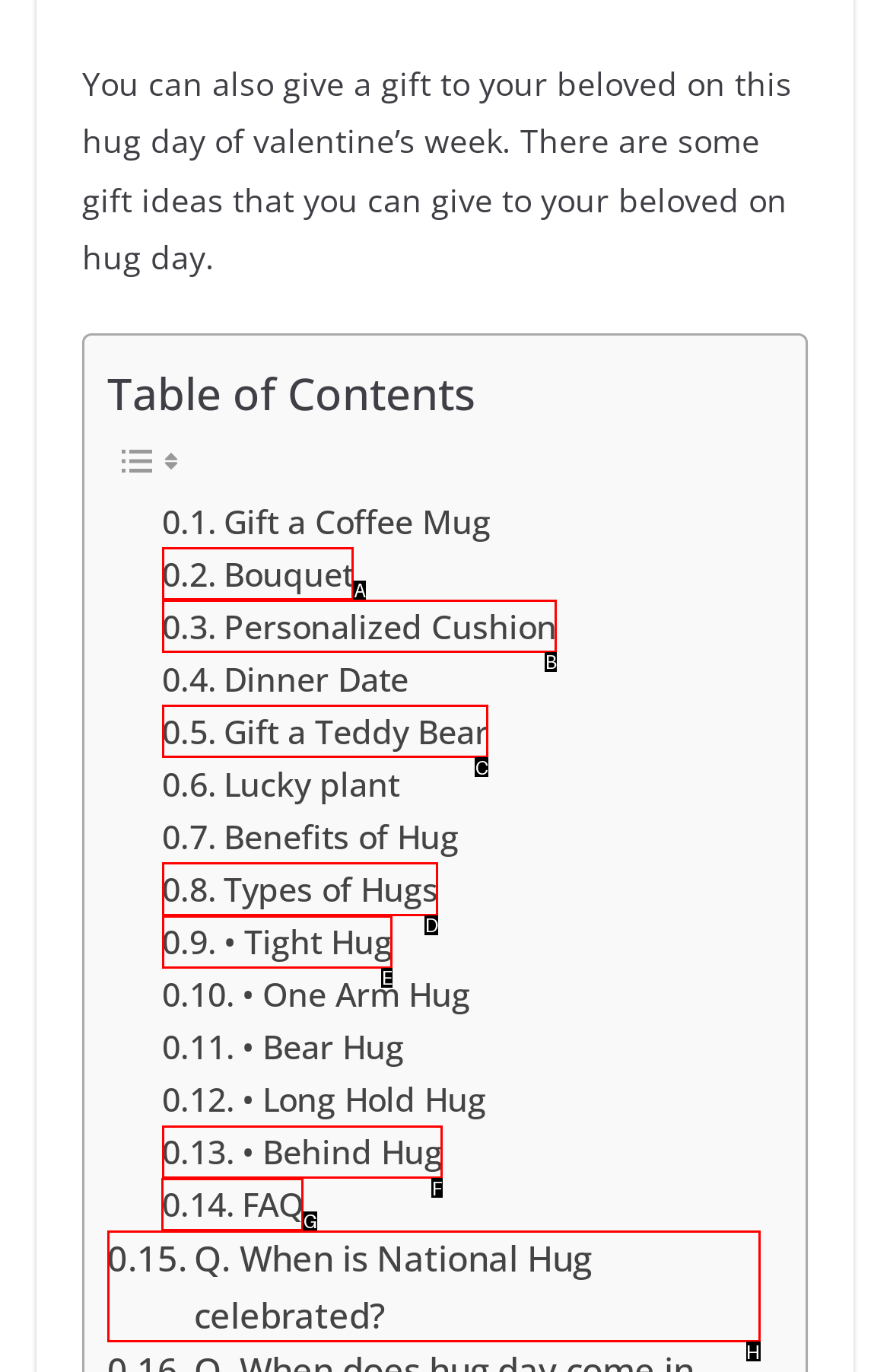From the available options, which lettered element should I click to complete this task: Read the FAQ?

G